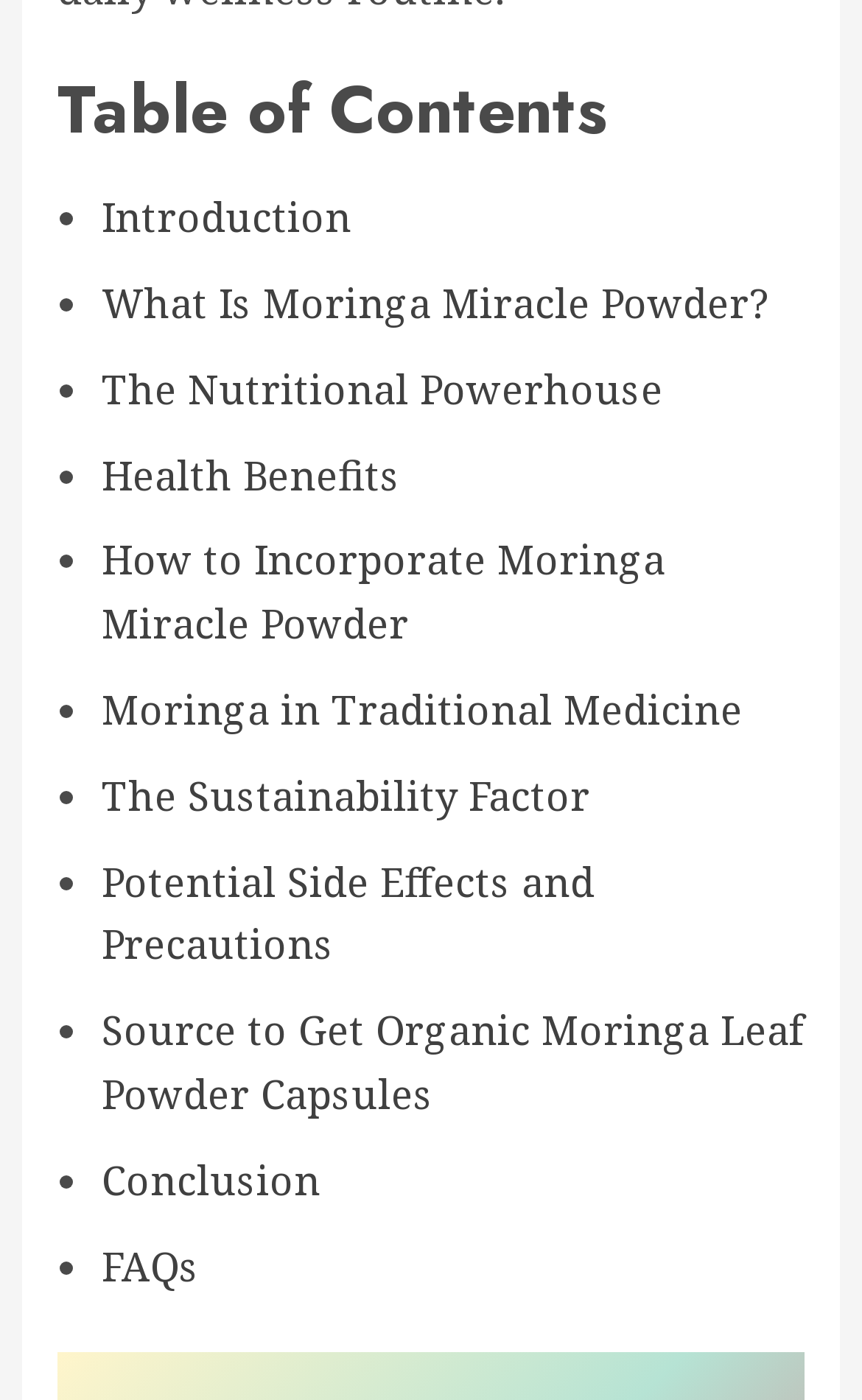Determine the bounding box coordinates of the clickable element necessary to fulfill the instruction: "Learn about Health Benefits". Provide the coordinates as four float numbers within the 0 to 1 range, i.e., [left, top, right, bottom].

[0.118, 0.32, 0.464, 0.358]